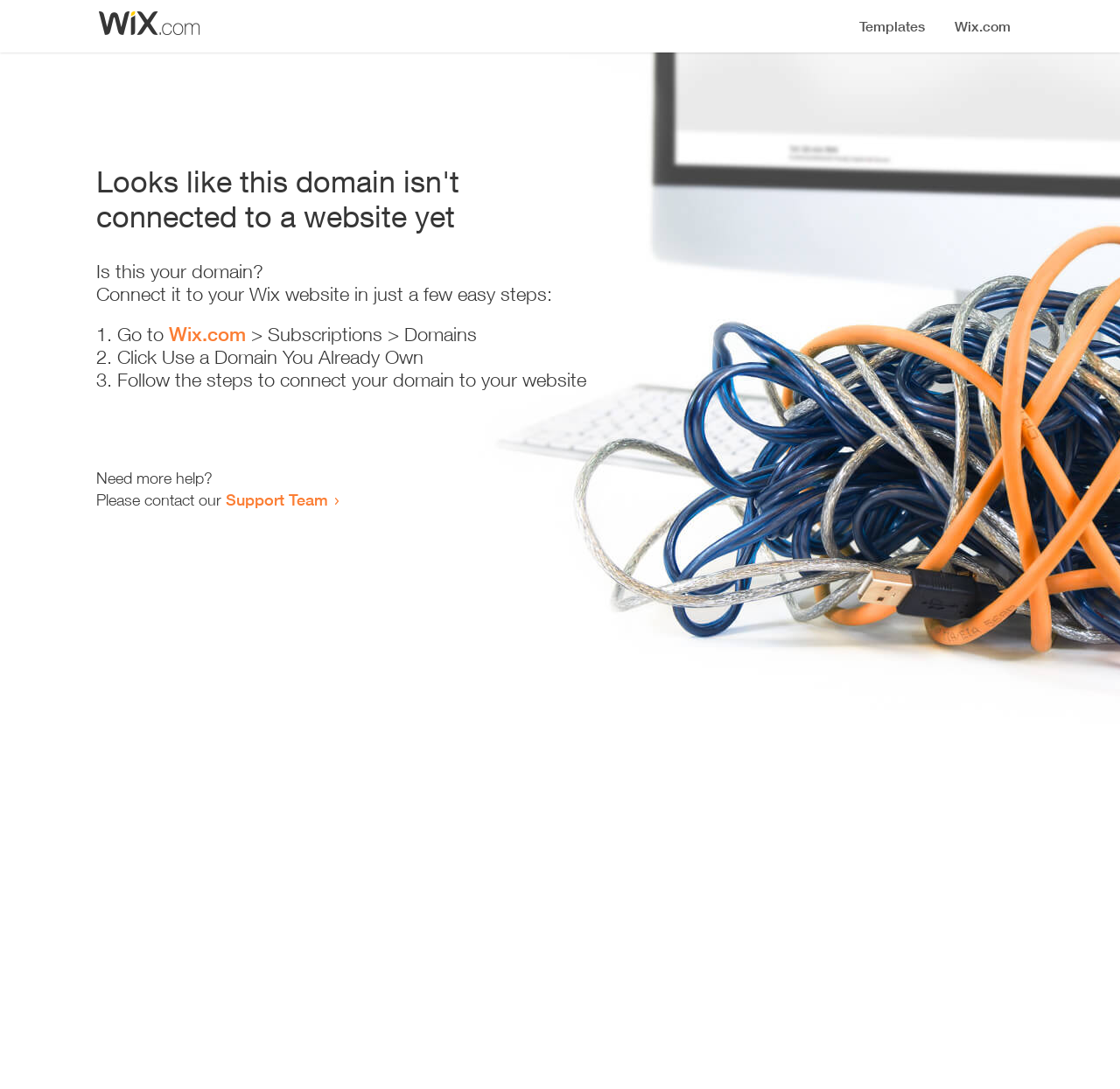Given the description of a UI element: "Suicide Prevention Week", identify the bounding box coordinates of the matching element in the webpage screenshot.

None